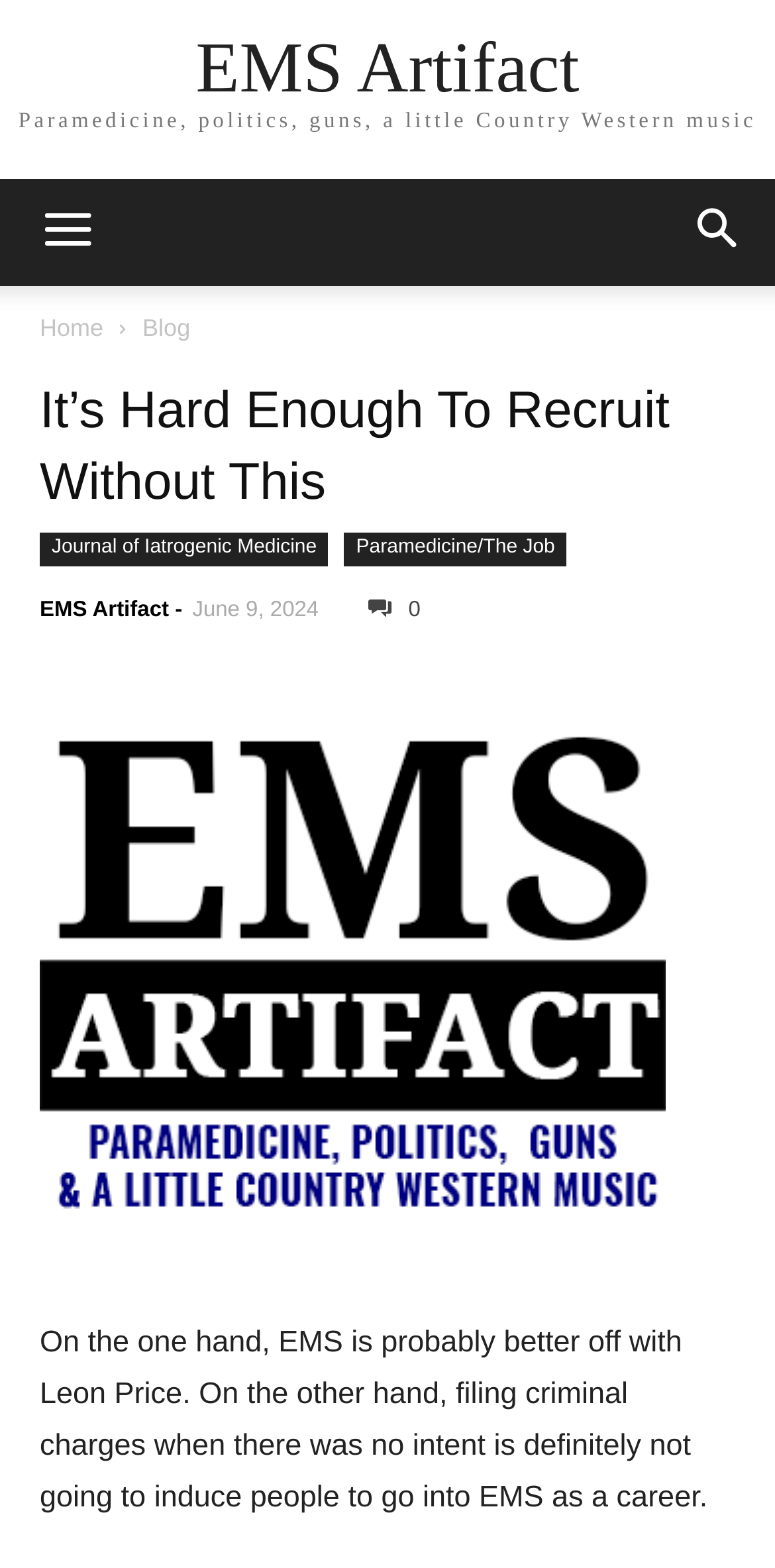Could you determine the bounding box coordinates of the clickable element to complete the instruction: "Visit AudiobooksNow Facebook page"? Provide the coordinates as four float numbers between 0 and 1, i.e., [left, top, right, bottom].

None